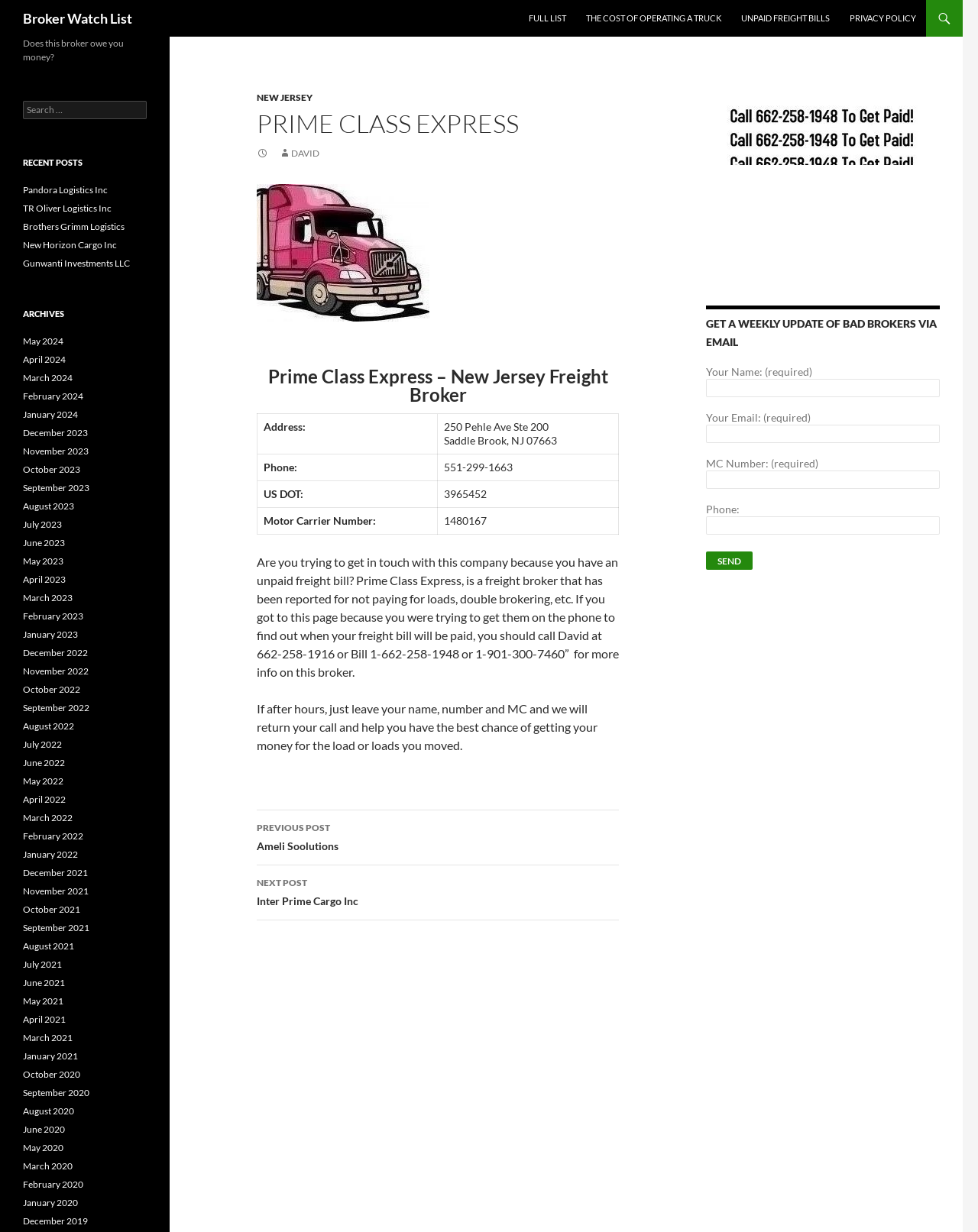Can you determine the bounding box coordinates of the area that needs to be clicked to fulfill the following instruction: "Click on the 'NEXT POST Inter Prime Cargo Inc' link"?

[0.262, 0.702, 0.633, 0.747]